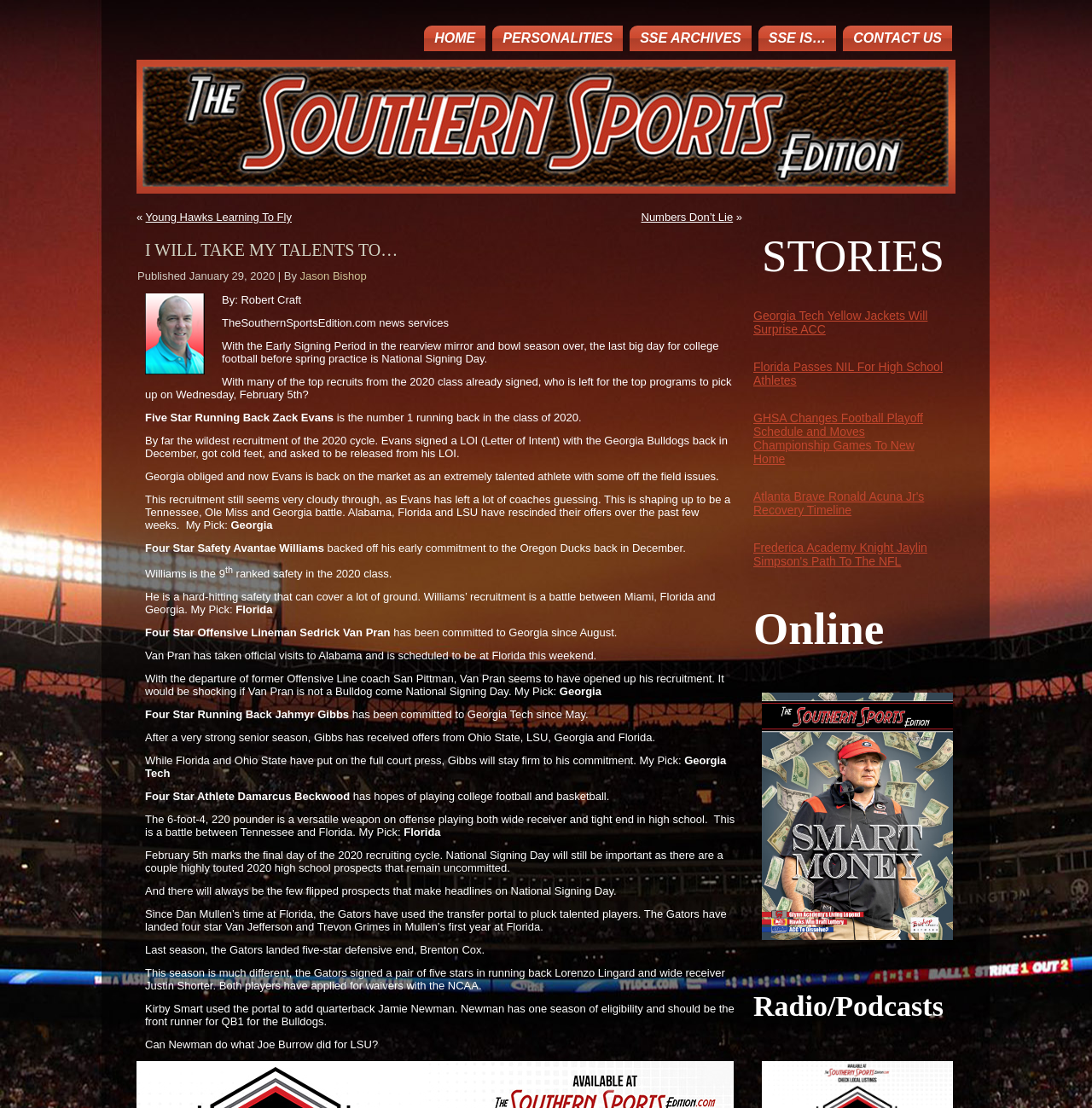Bounding box coordinates are specified in the format (top-left x, top-left y, bottom-right x, bottom-right y). All values are floating point numbers bounded between 0 and 1. Please provide the bounding box coordinate of the region this sentence describes: Home

[0.388, 0.023, 0.445, 0.046]